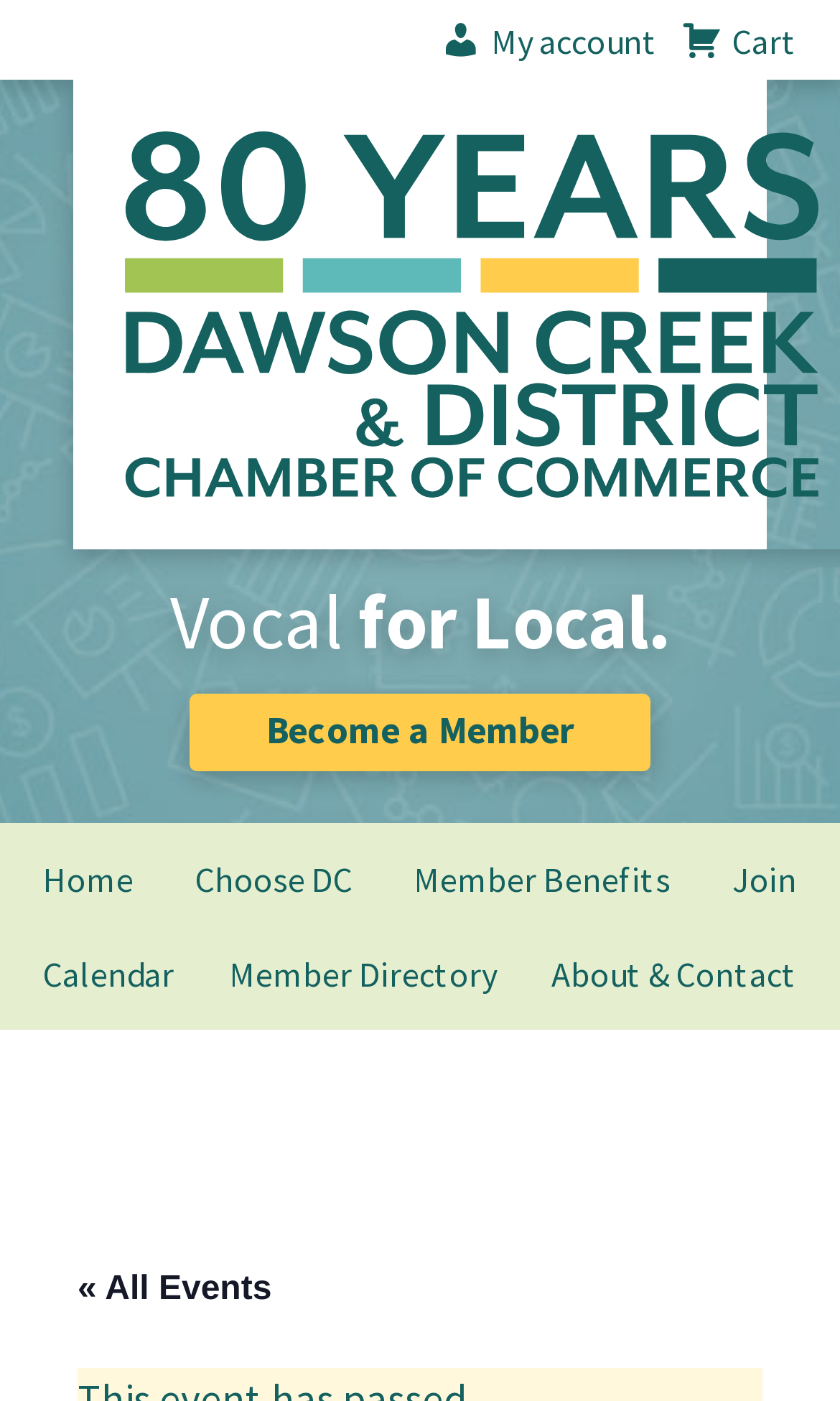Please determine the bounding box coordinates of the clickable area required to carry out the following instruction: "Become a member". The coordinates must be four float numbers between 0 and 1, represented as [left, top, right, bottom].

[0.225, 0.496, 0.775, 0.55]